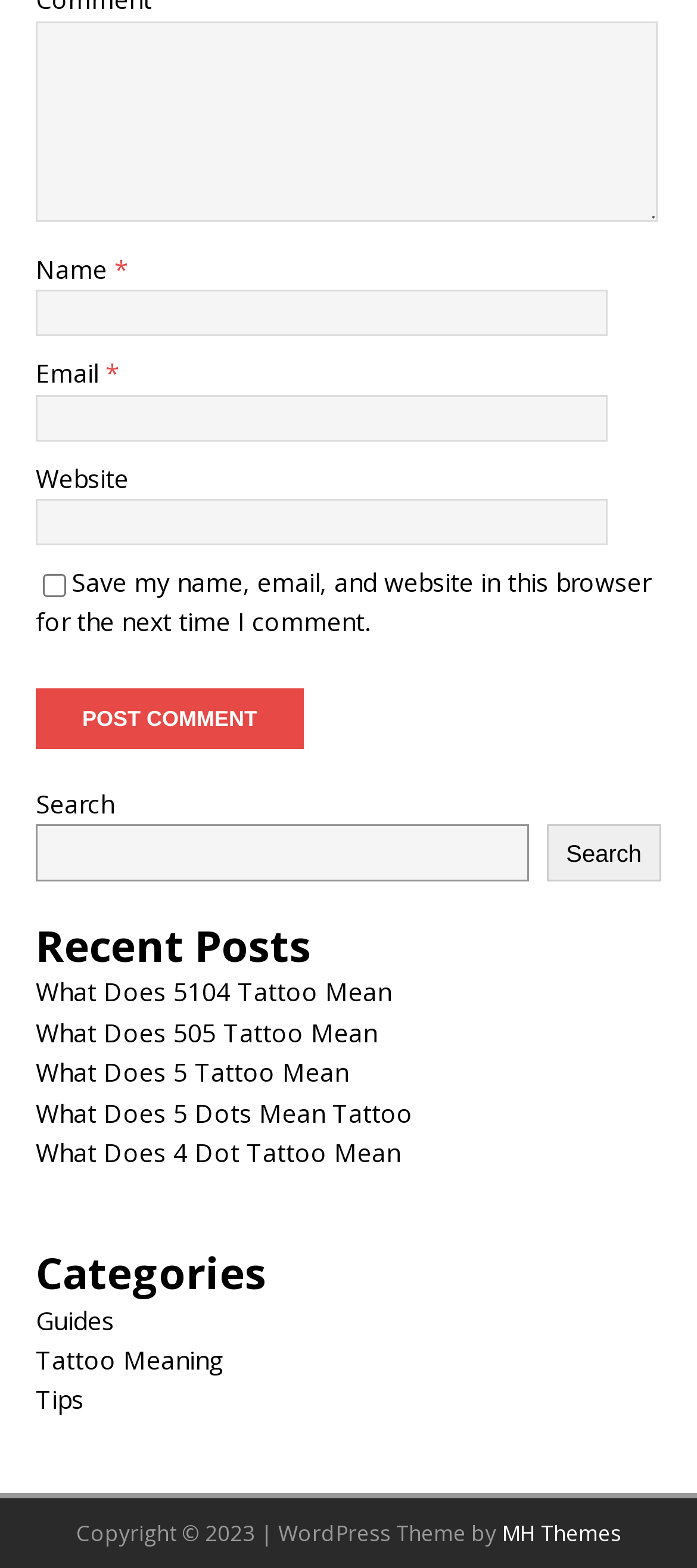What is the purpose of the checkbox?
Please respond to the question thoroughly and include all relevant details.

The checkbox is located below the 'Website' textbox and is labeled 'Save my name, email, and website in this browser for the next time I comment.' This suggests that its purpose is to save the user's comment information for future use.